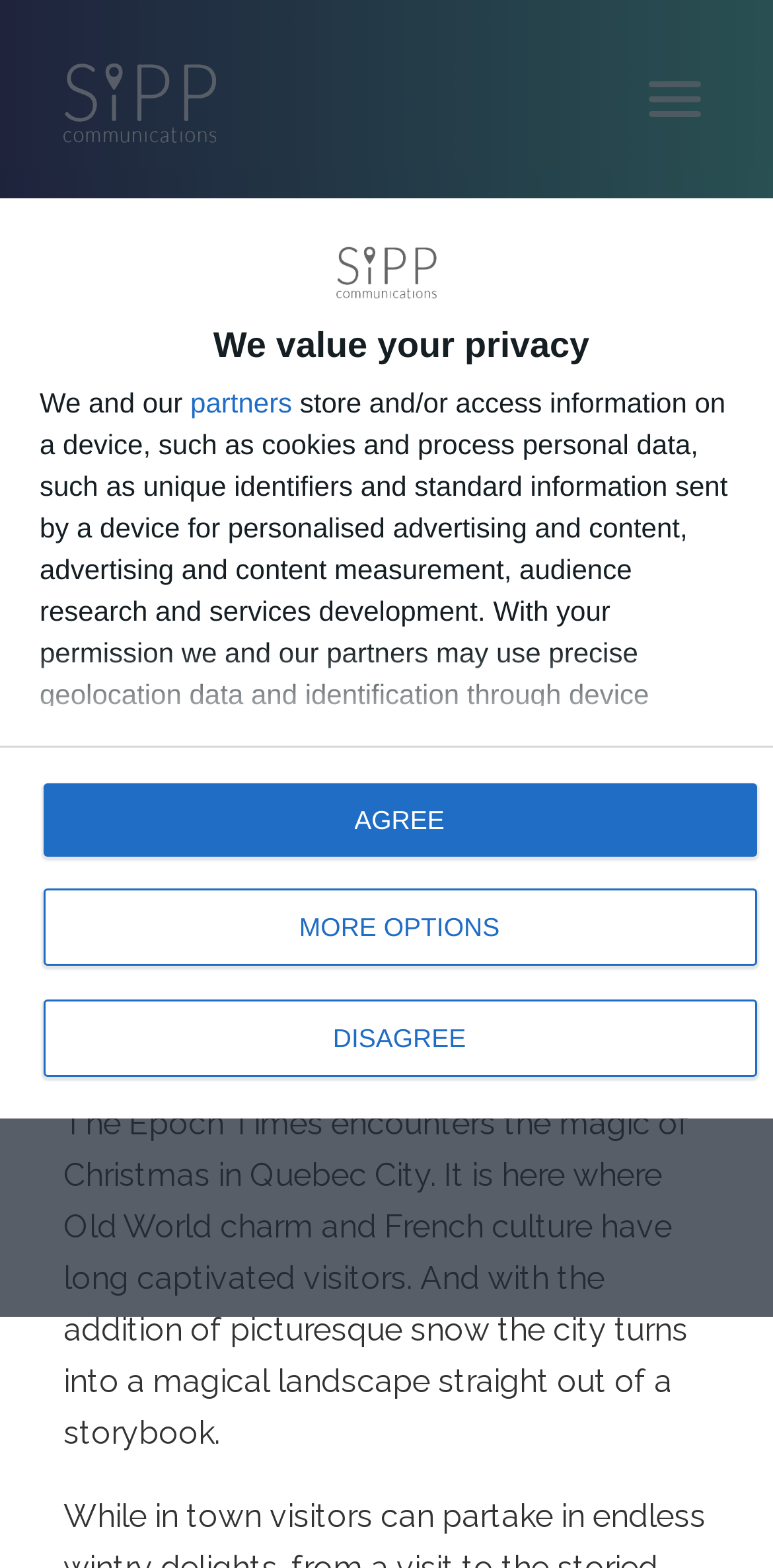Generate the title text from the webpage.

Epoch Times: Christmas in Quebec